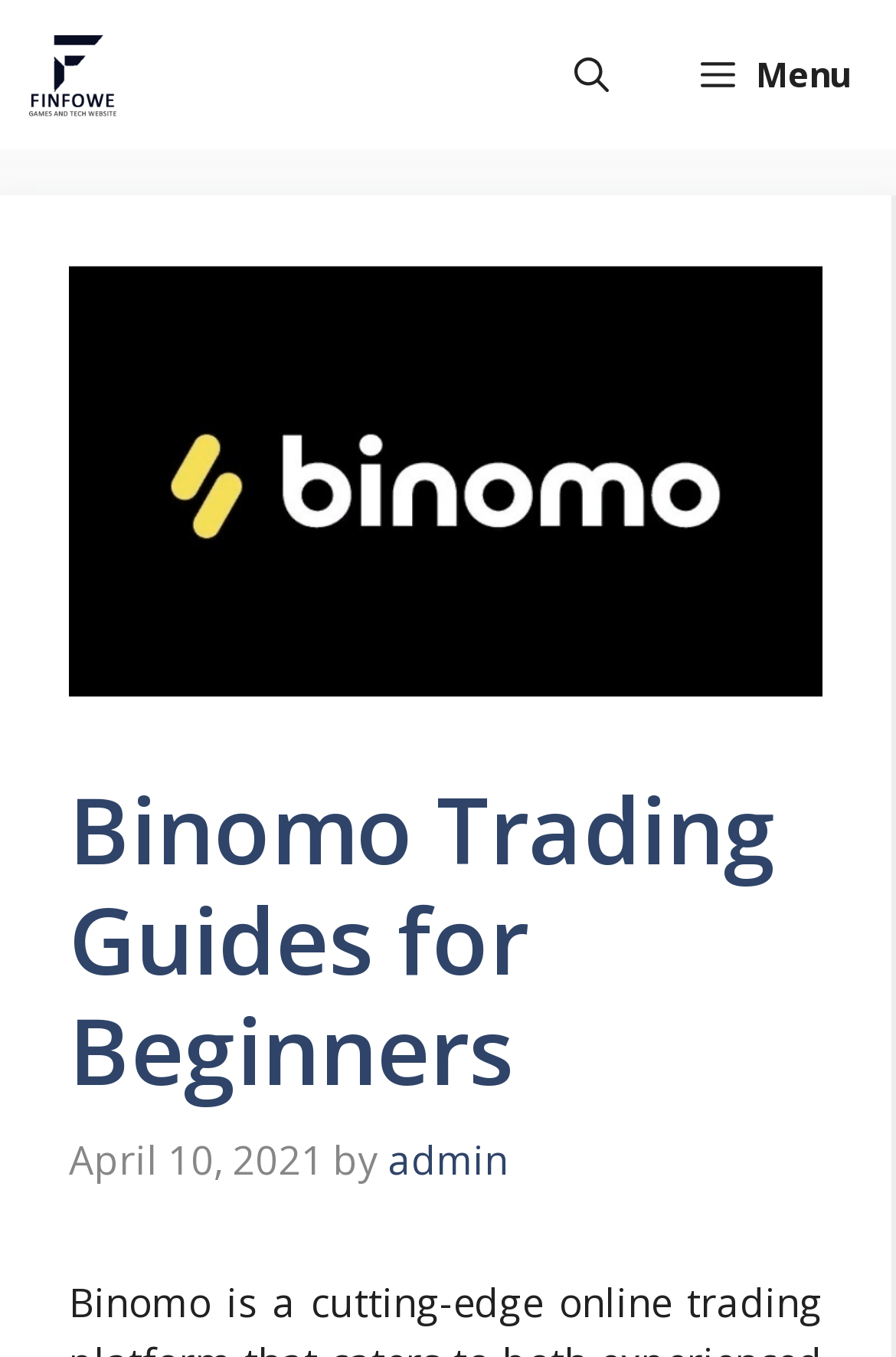Provide the bounding box coordinates of the UI element that matches the description: "aria-label="Open Search Bar"".

[0.59, 0.0, 0.731, 0.11]